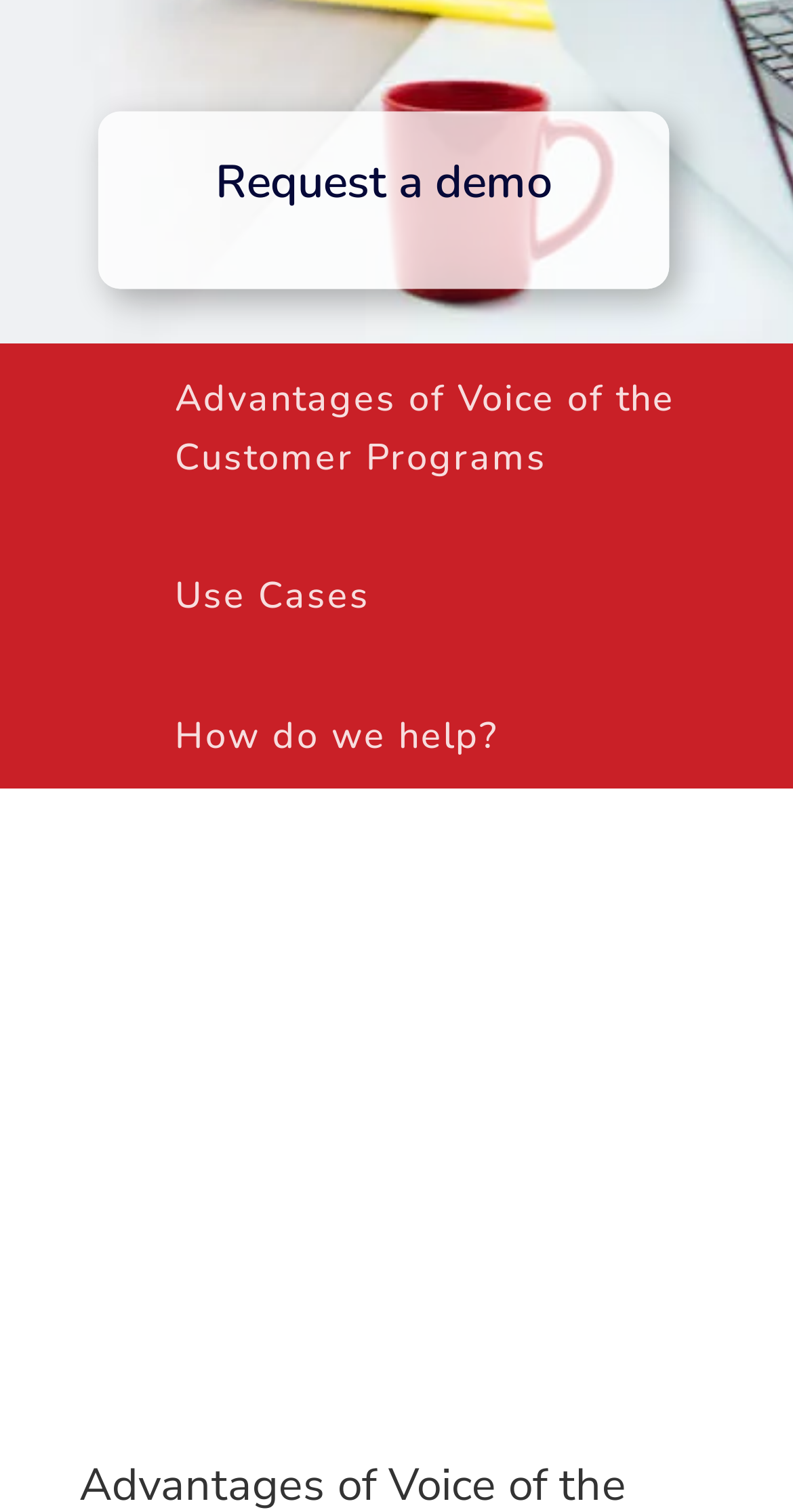Using the information in the image, give a detailed answer to the following question: What is the purpose of the 'Request a demo' button?

The 'Request a demo' button is a StaticText element at the top of the webpage, suggesting that it is a call-to-action button for users to request a demo of the Voice of the Customer Programs.